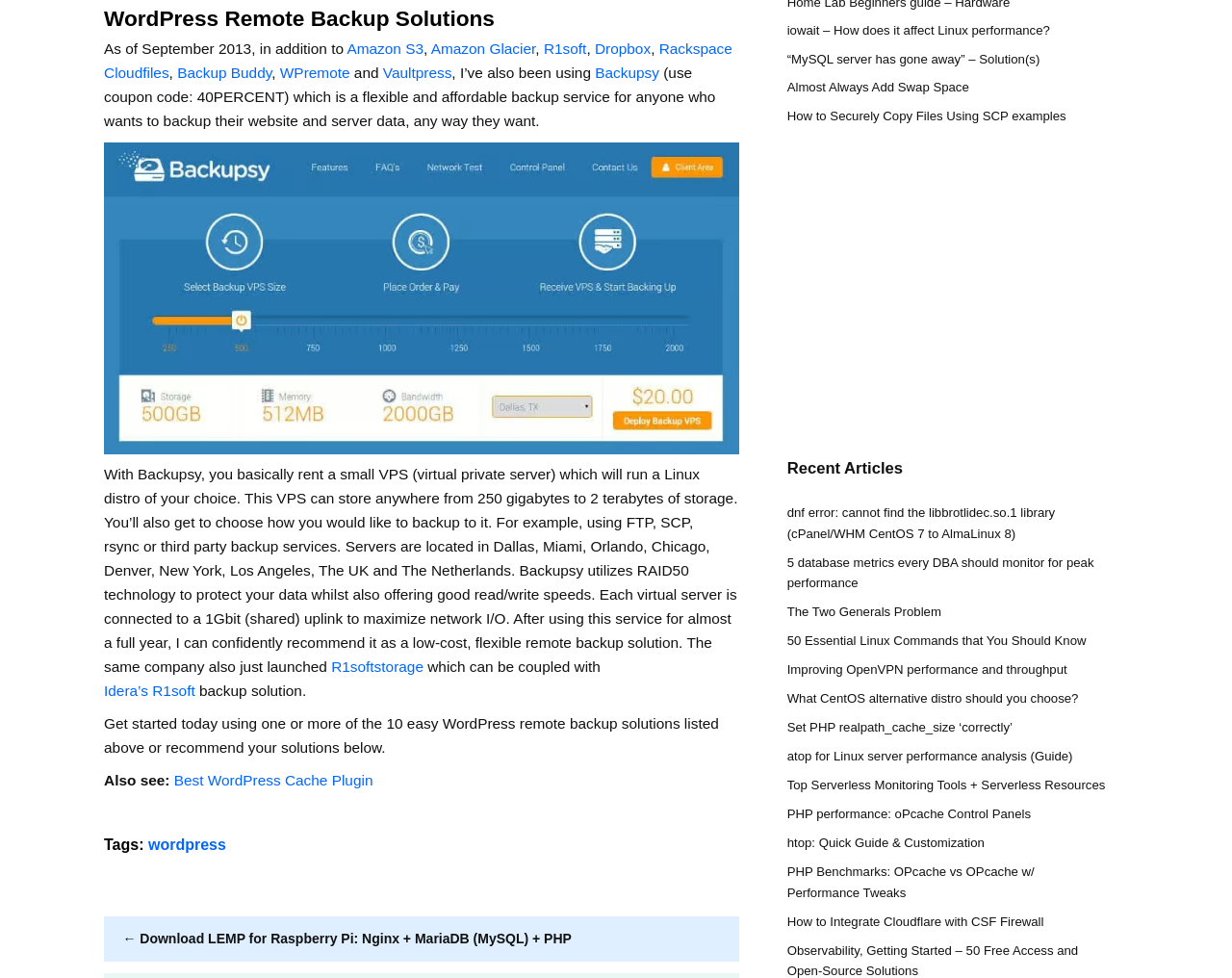Identify the bounding box coordinates for the UI element described as: "PHP performance: oPcache Control Panels".

[0.639, 0.825, 0.837, 0.84]